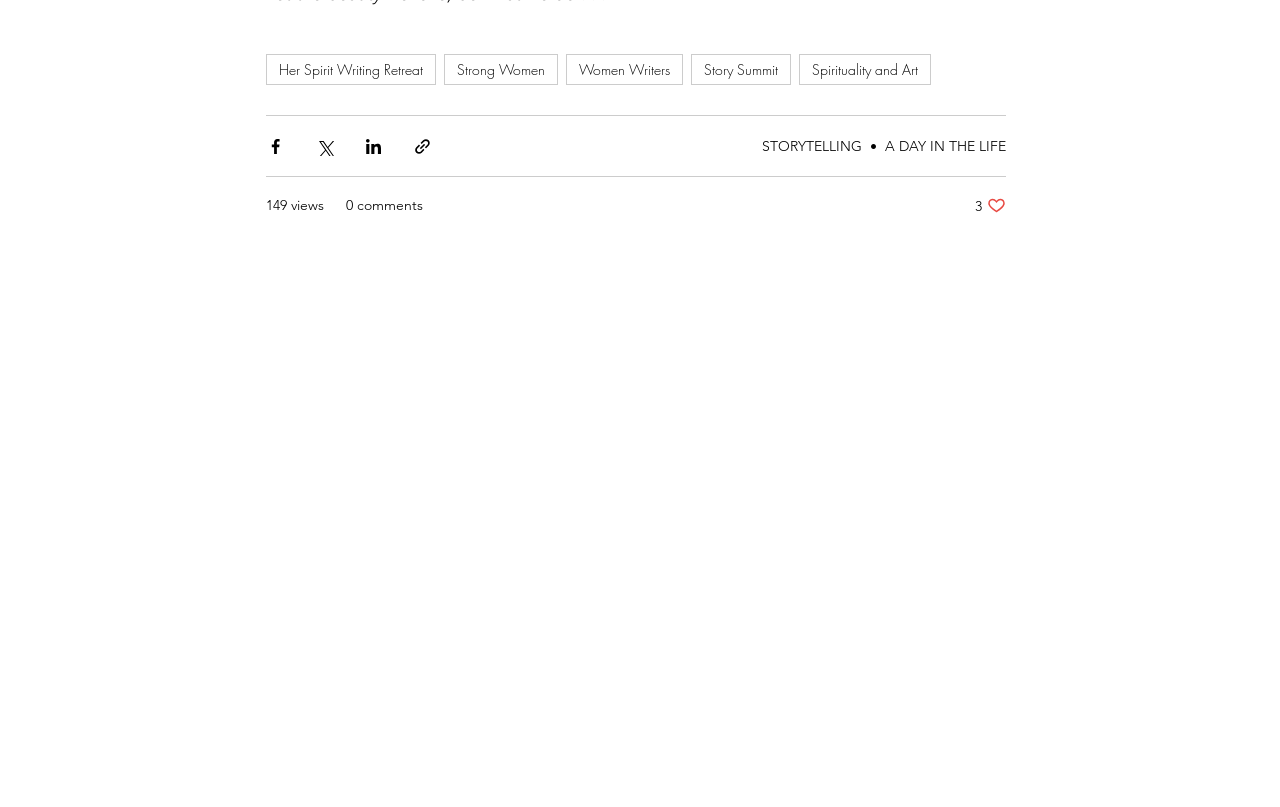Locate the UI element described by Spirituality and Art and provide its bounding box coordinates. Use the format (top-left x, top-left y, bottom-right x, bottom-right y) with all values as floating point numbers between 0 and 1.

[0.624, 0.067, 0.727, 0.106]